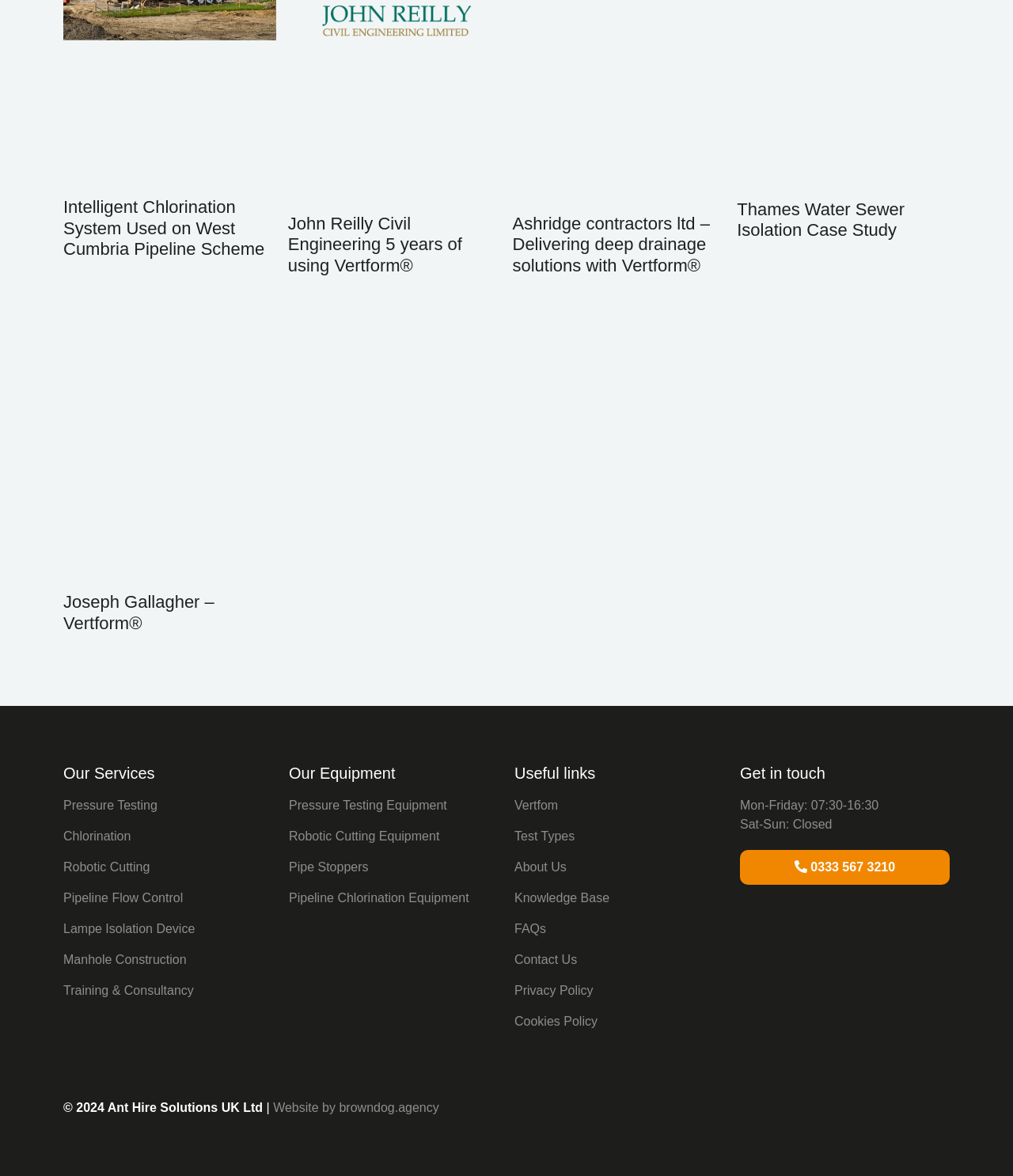Determine the bounding box coordinates of the clickable element to complete this instruction: "Learn about Joseph Gallagher – Vertform®". Provide the coordinates in the format of four float numbers between 0 and 1, [left, top, right, bottom].

[0.062, 0.249, 0.272, 0.37]